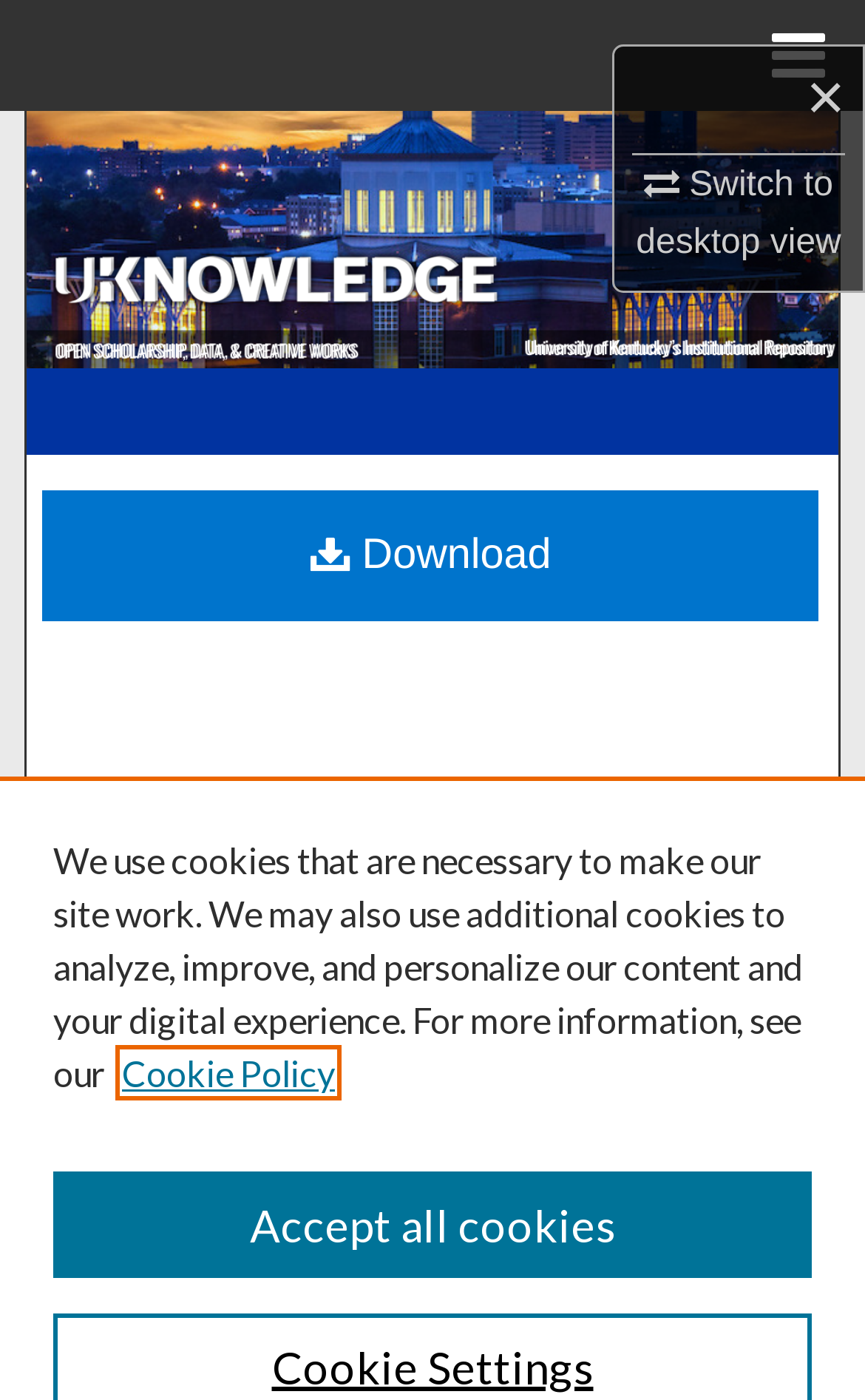Please specify the bounding box coordinates of the element that should be clicked to execute the given instruction: 'Switch to desktop view'. Ensure the coordinates are four float numbers between 0 and 1, expressed as [left, top, right, bottom].

[0.735, 0.113, 0.972, 0.188]